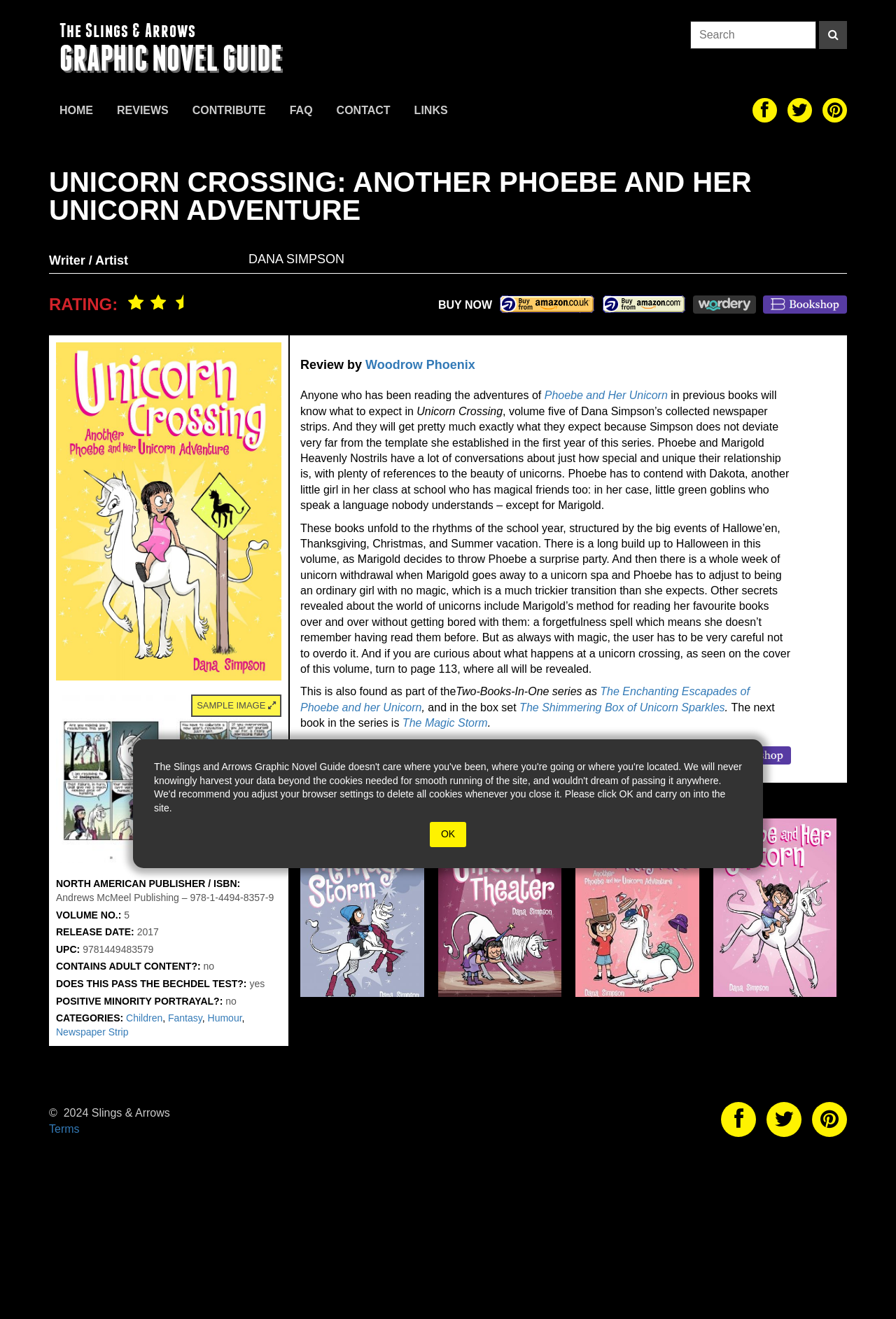Please pinpoint the bounding box coordinates for the region I should click to adhere to this instruction: "Search for something".

[0.77, 0.016, 0.945, 0.037]